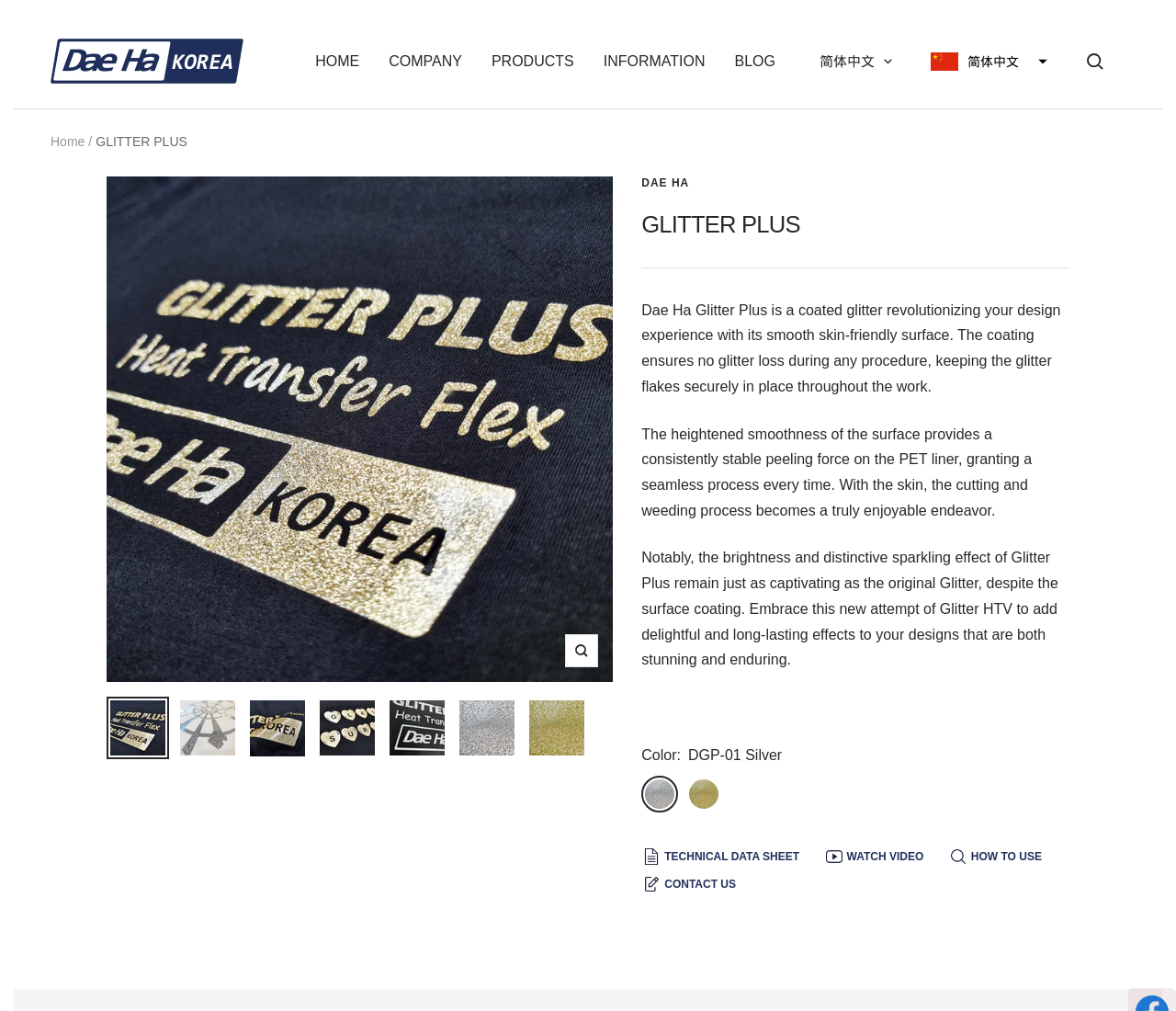Point out the bounding box coordinates of the section to click in order to follow this instruction: "Search for something".

[0.924, 0.052, 0.938, 0.069]